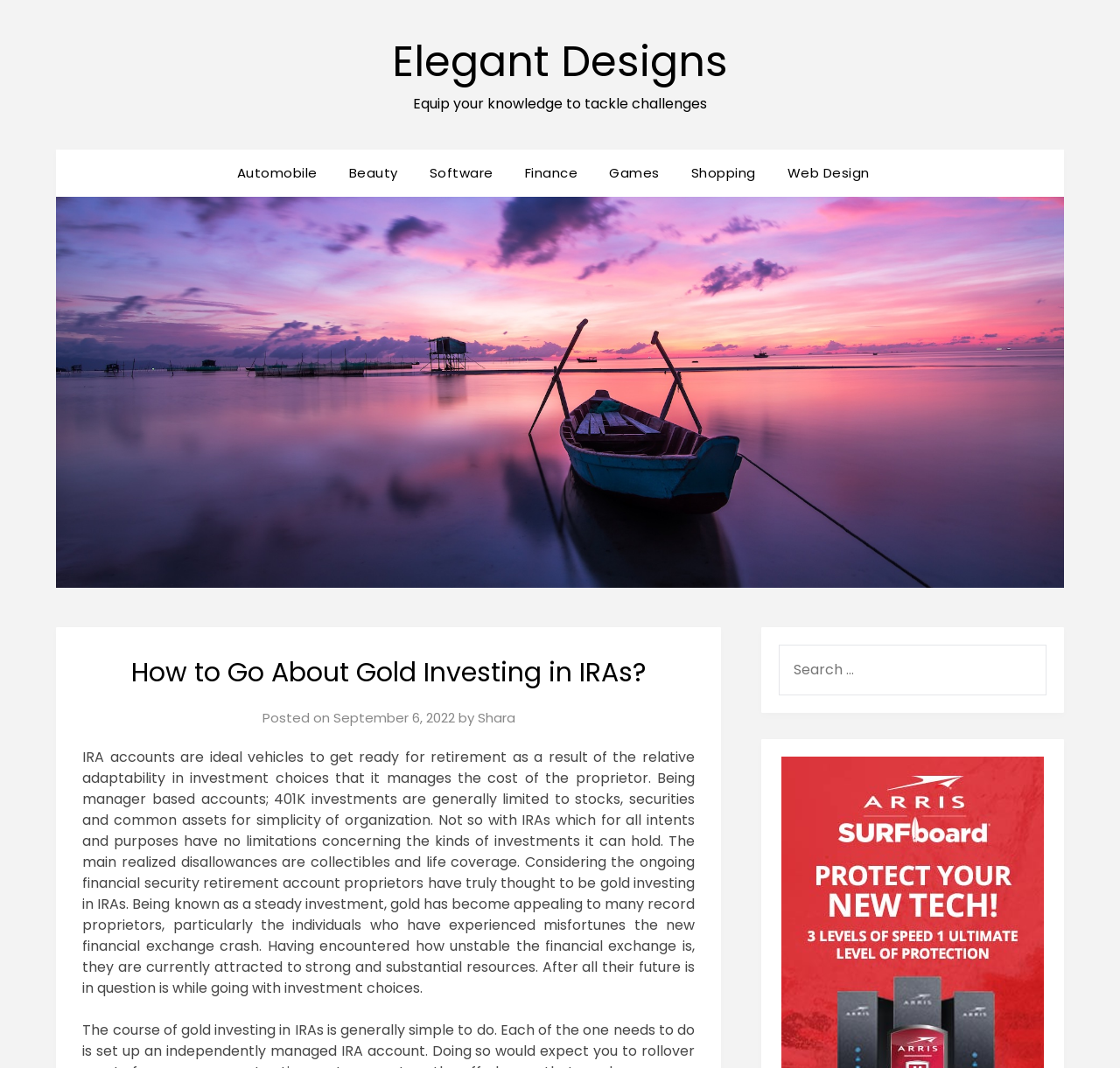Please find the bounding box coordinates of the element's region to be clicked to carry out this instruction: "Click on the 'Elegant Designs' link".

[0.35, 0.03, 0.65, 0.085]